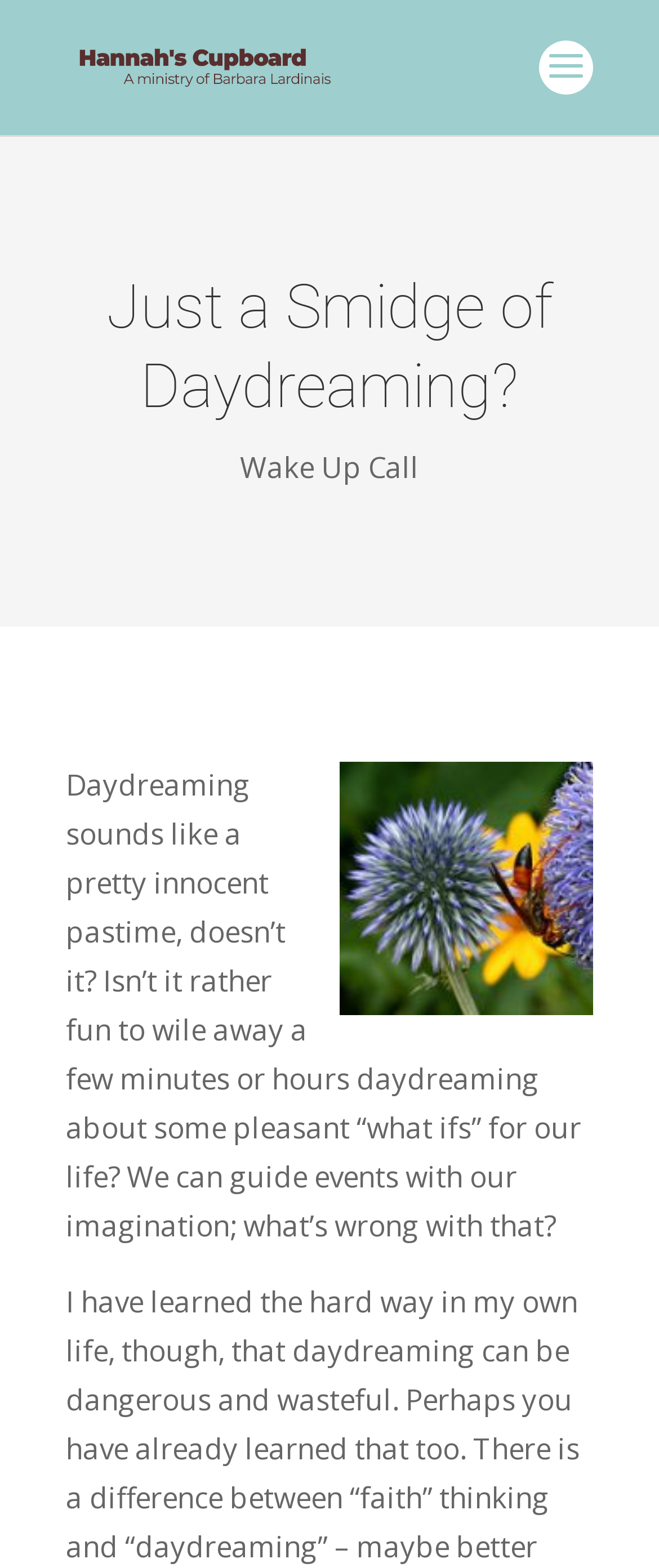Identify and extract the heading text of the webpage.

Just a Smidge of Daydreaming?